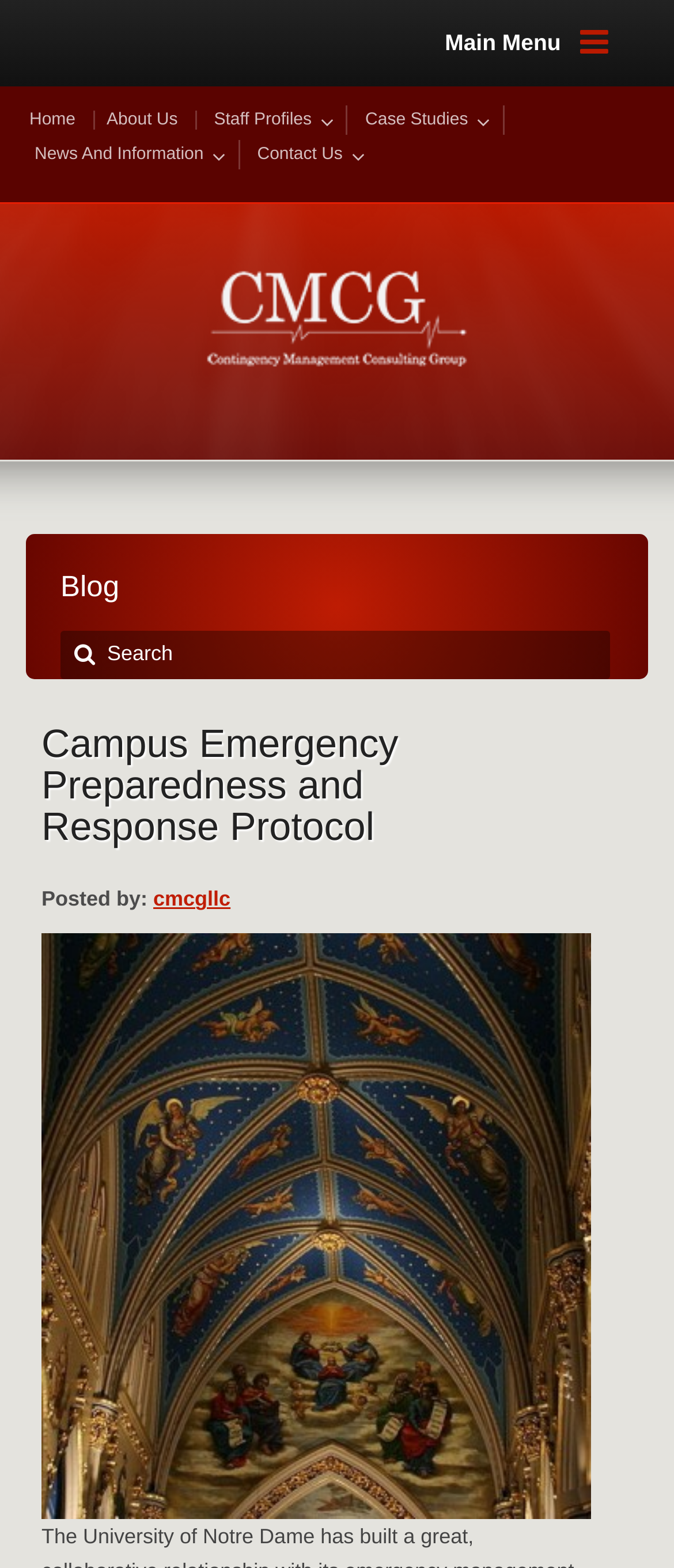What type of content is available on the website?
Refer to the screenshot and answer in one word or phrase.

Case Studies, News, and Information